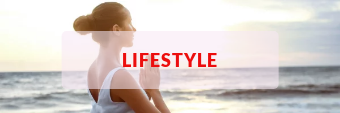What color is the label in the foreground?
Based on the image, answer the question with a single word or brief phrase.

Red